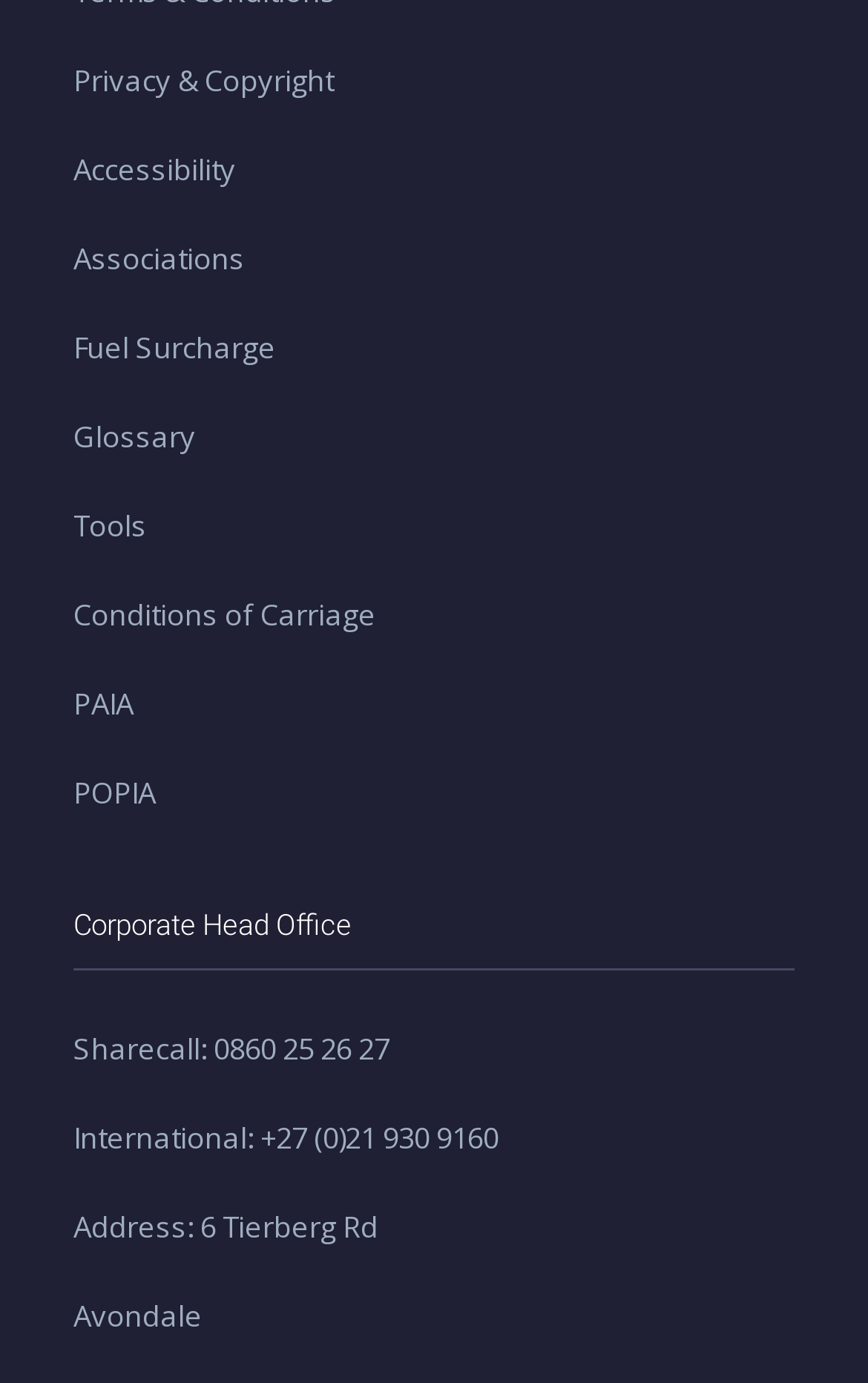Please find the bounding box coordinates of the section that needs to be clicked to achieve this instruction: "Contact corporate head office".

[0.085, 0.744, 0.449, 0.773]